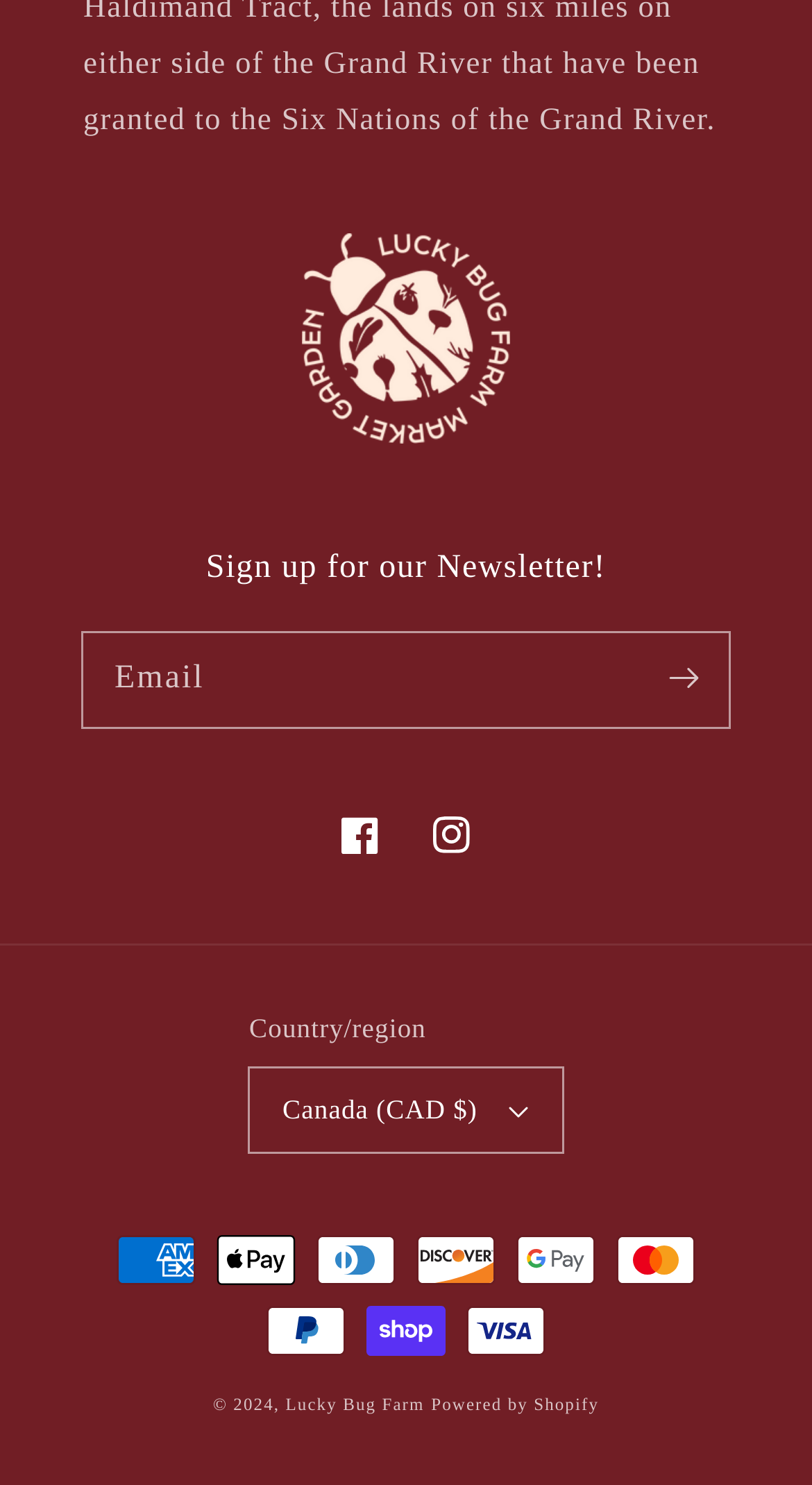Please locate the UI element described by "Powered by Shopify" and provide its bounding box coordinates.

[0.531, 0.94, 0.738, 0.952]